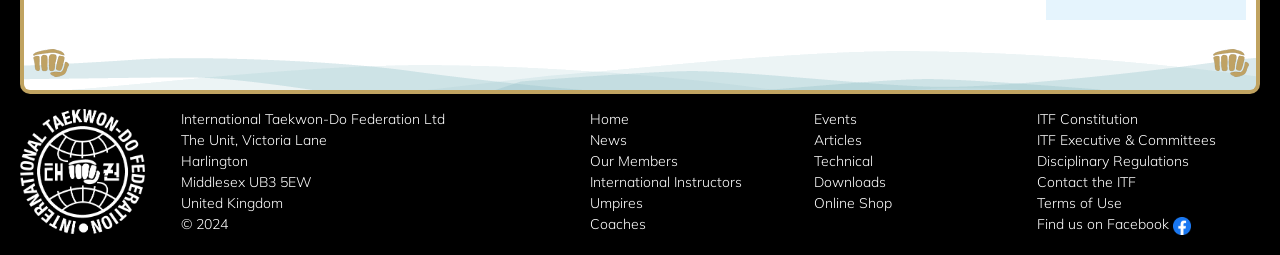Please specify the bounding box coordinates of the area that should be clicked to accomplish the following instruction: "visit online shop". The coordinates should consist of four float numbers between 0 and 1, i.e., [left, top, right, bottom].

[0.636, 0.761, 0.697, 0.832]